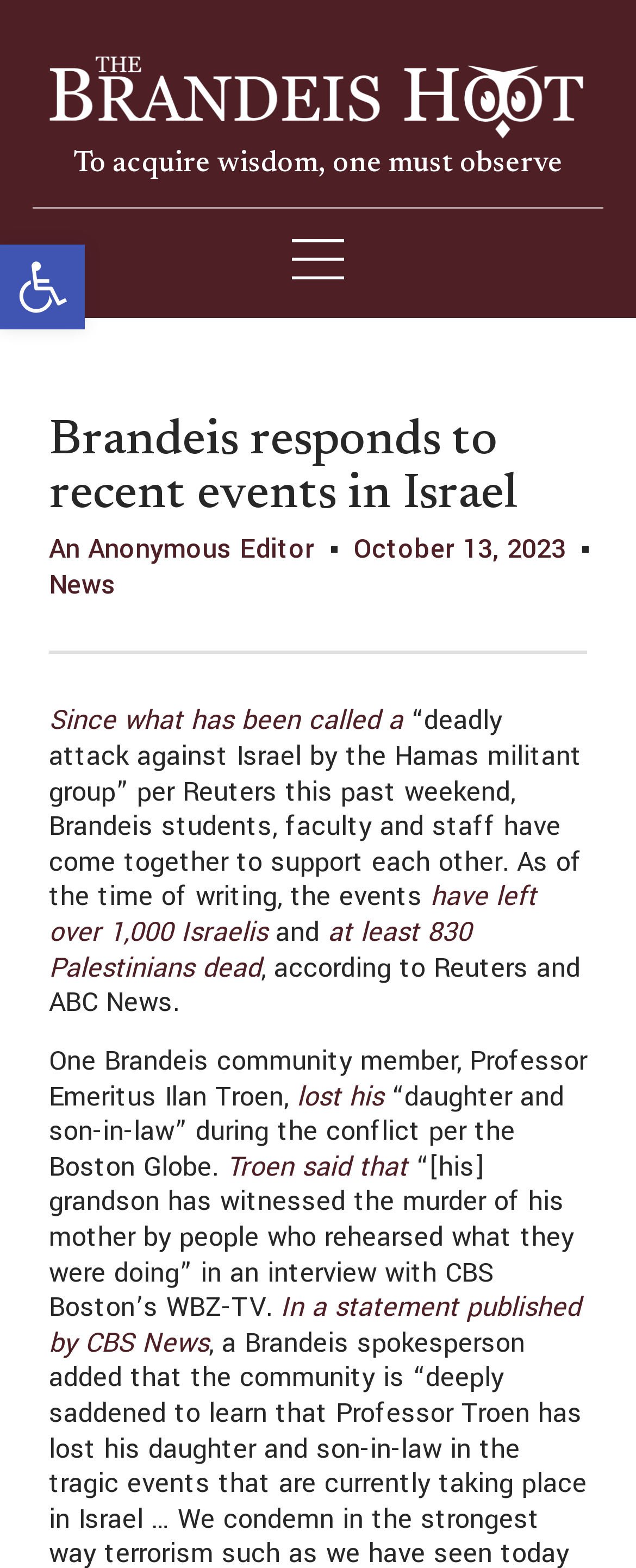Please determine the bounding box coordinates of the clickable area required to carry out the following instruction: "Read the news article". The coordinates must be four float numbers between 0 and 1, represented as [left, top, right, bottom].

[0.064, 0.031, 0.936, 0.09]